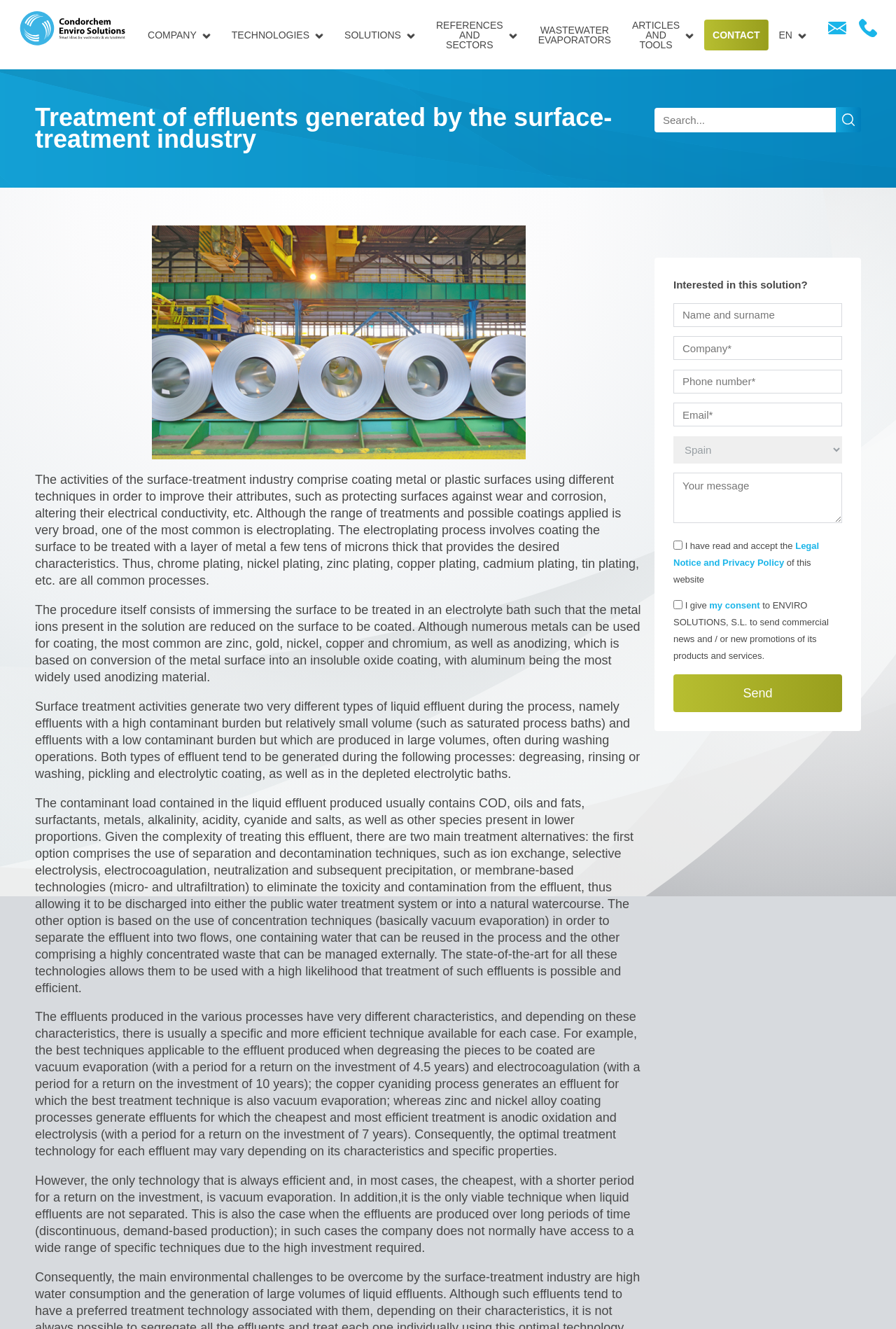Please find and report the primary heading text from the webpage.

Treatment of effluents generated by the surface-treatment industry